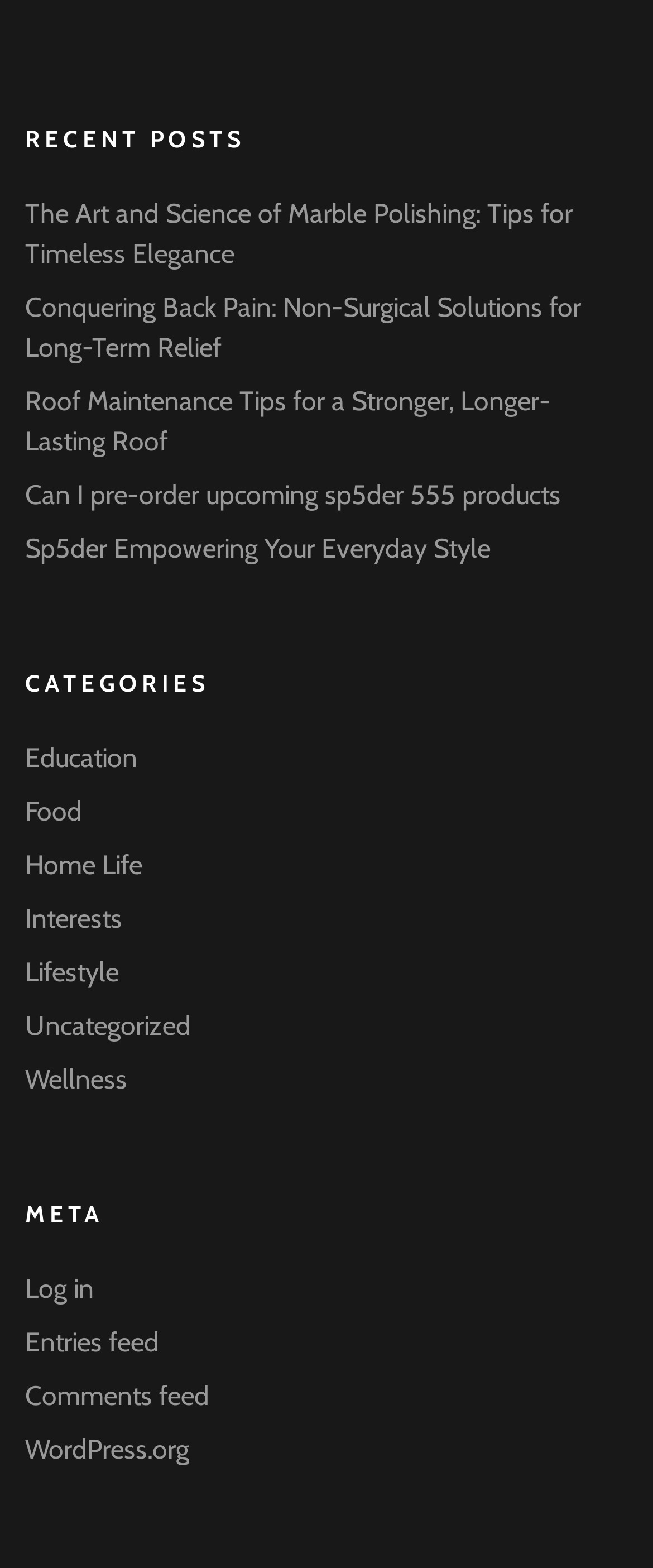Please indicate the bounding box coordinates for the clickable area to complete the following task: "Explore education category". The coordinates should be specified as four float numbers between 0 and 1, i.e., [left, top, right, bottom].

[0.038, 0.473, 0.21, 0.493]